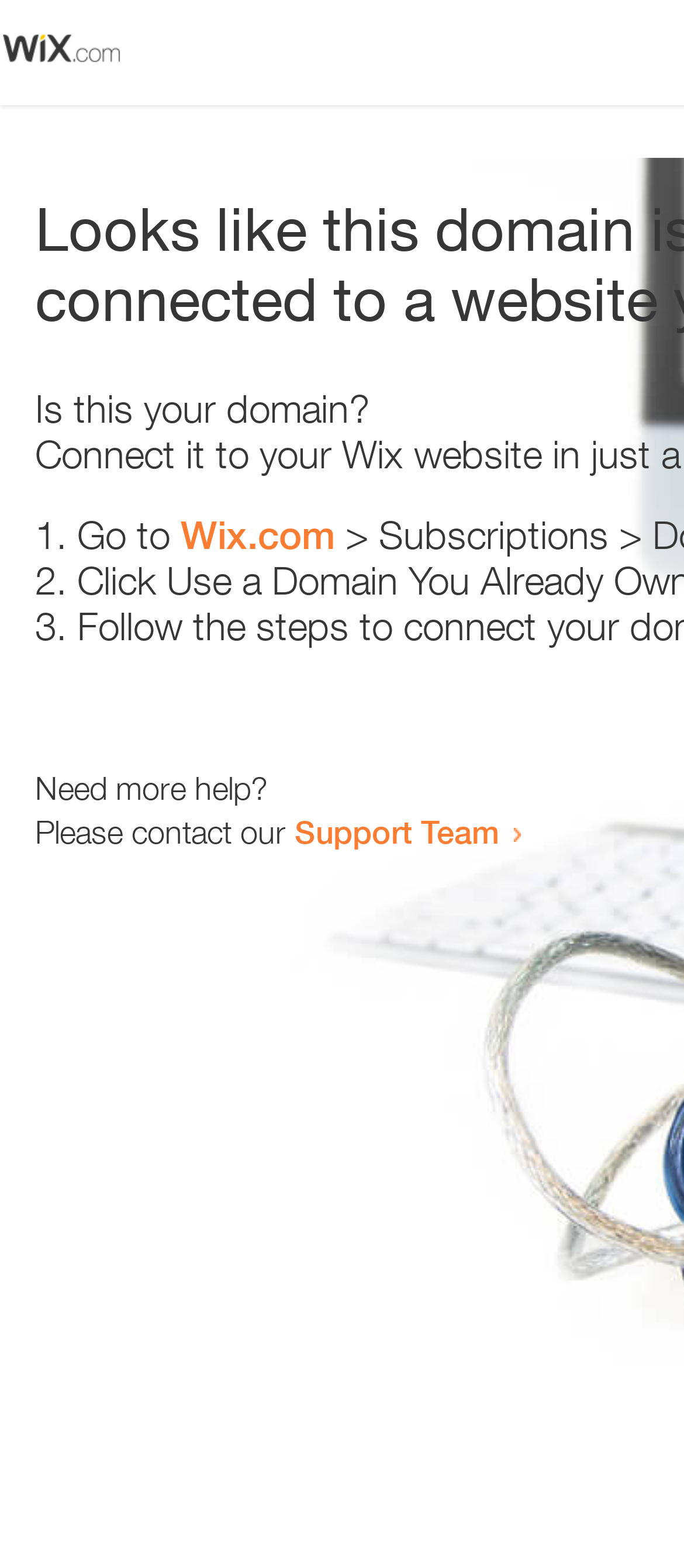Offer a comprehensive description of the webpage’s content and structure.

The webpage appears to be an error page, with a small image at the top left corner. Below the image, there is a heading that reads "Is this your domain?" centered on the page. 

Underneath the heading, there is a numbered list with three items. The first item starts with "1." and is followed by the text "Go to" and a link to "Wix.com". The second item starts with "2." and the third item starts with "3.", but their contents are not specified. 

At the bottom of the page, there is a section that provides additional help options. It starts with the text "Need more help?" and is followed by a sentence that reads "Please contact our". This sentence is completed with a link to the "Support Team".